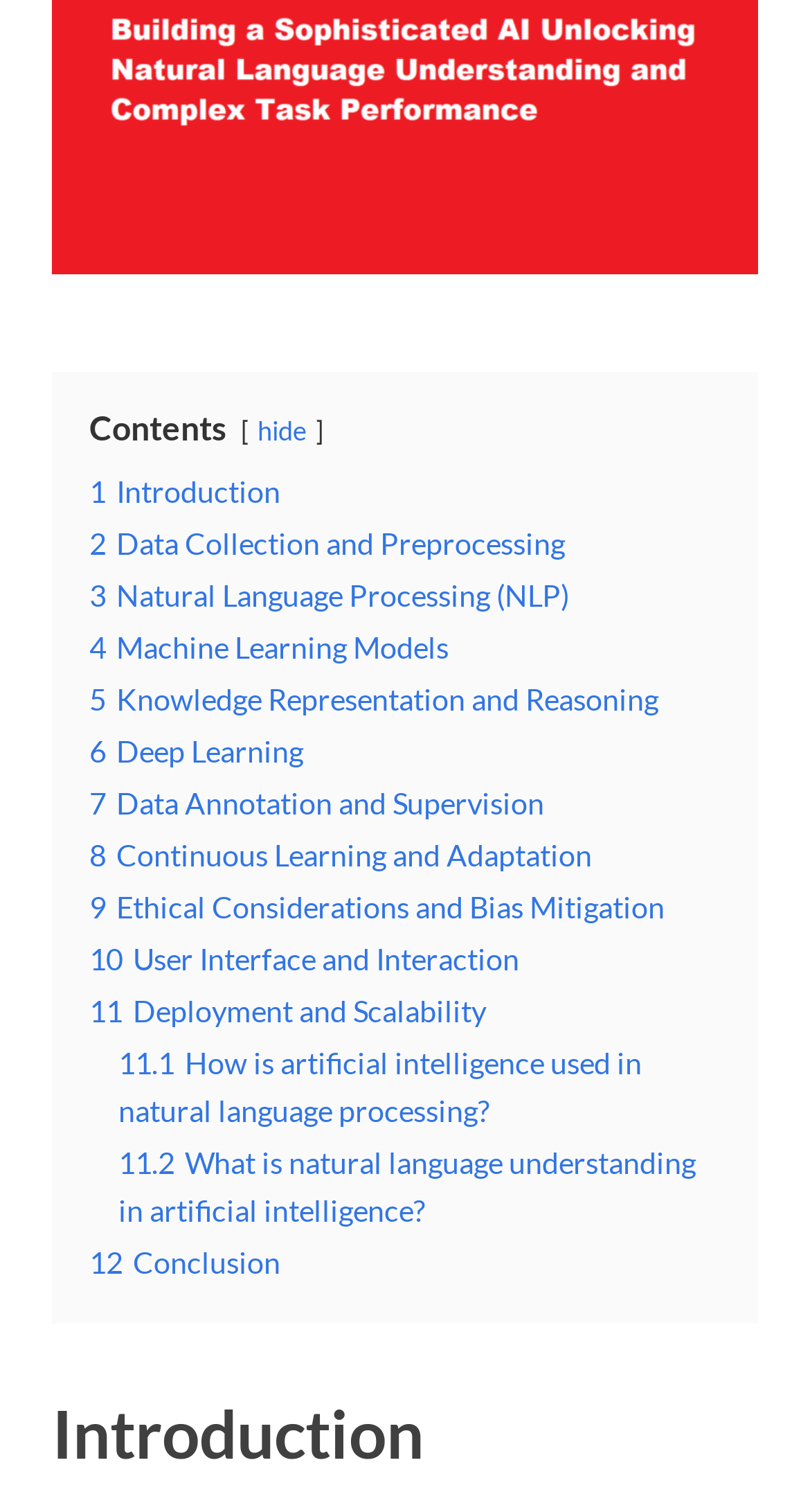Provide a one-word or one-phrase answer to the question:
Is there a chapter on deployment and scalability?

Yes